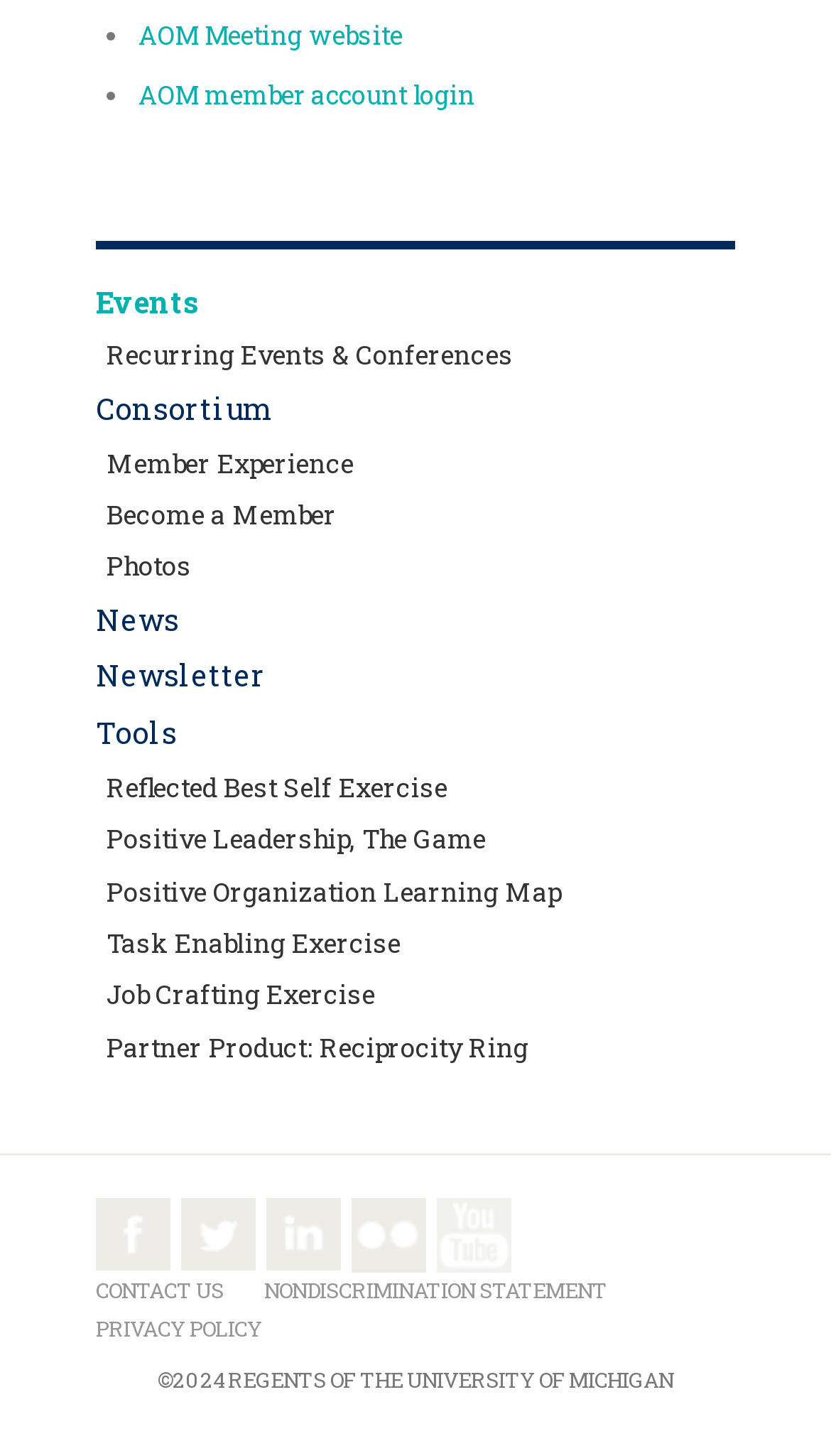Could you indicate the bounding box coordinates of the region to click in order to complete this instruction: "Learn about Member Experience".

[0.128, 0.304, 0.885, 0.331]